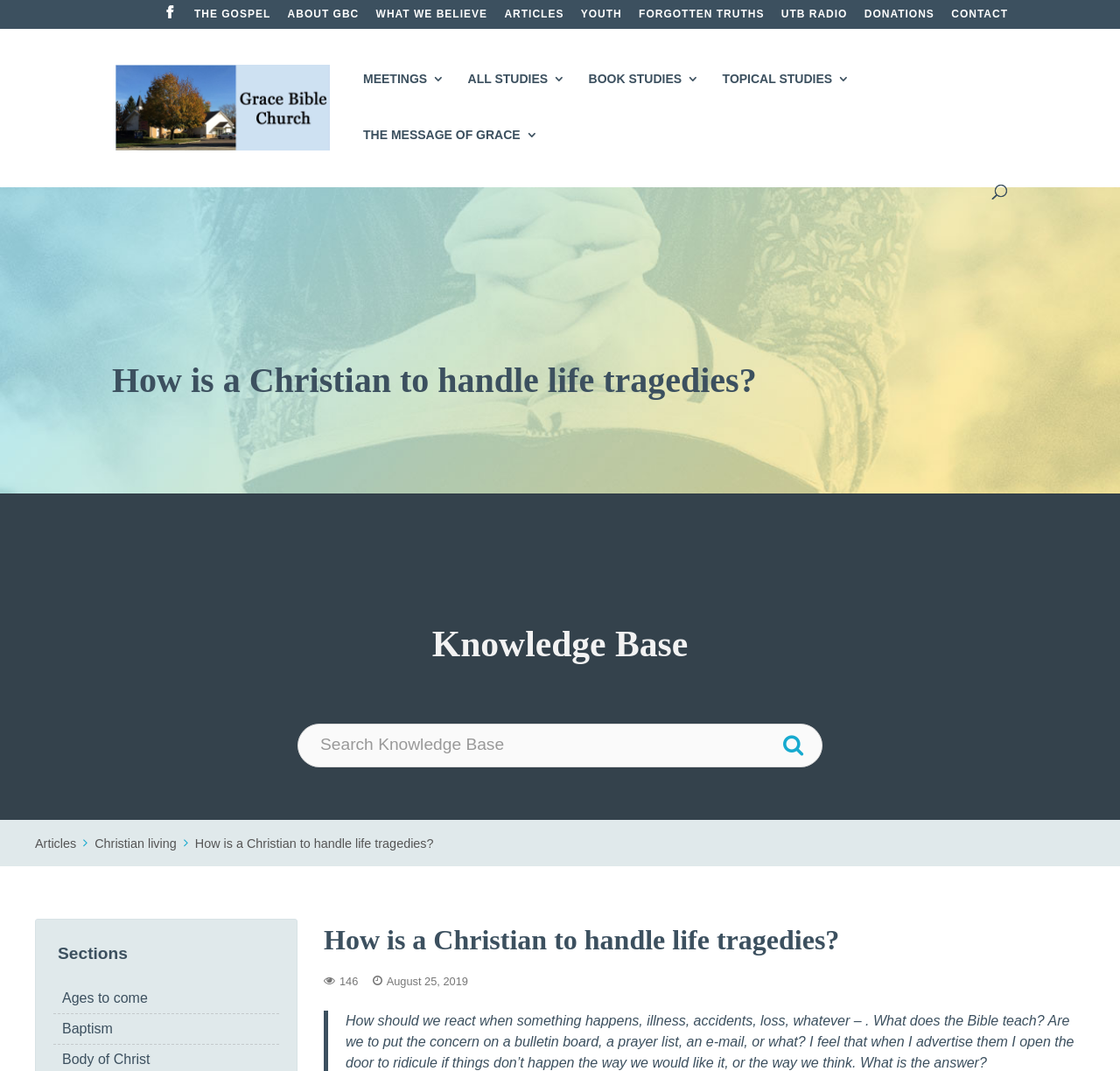Please find the bounding box coordinates of the clickable region needed to complete the following instruction: "Search for articles". The bounding box coordinates must consist of four float numbers between 0 and 1, i.e., [left, top, right, bottom].

[0.157, 0.026, 0.877, 0.028]